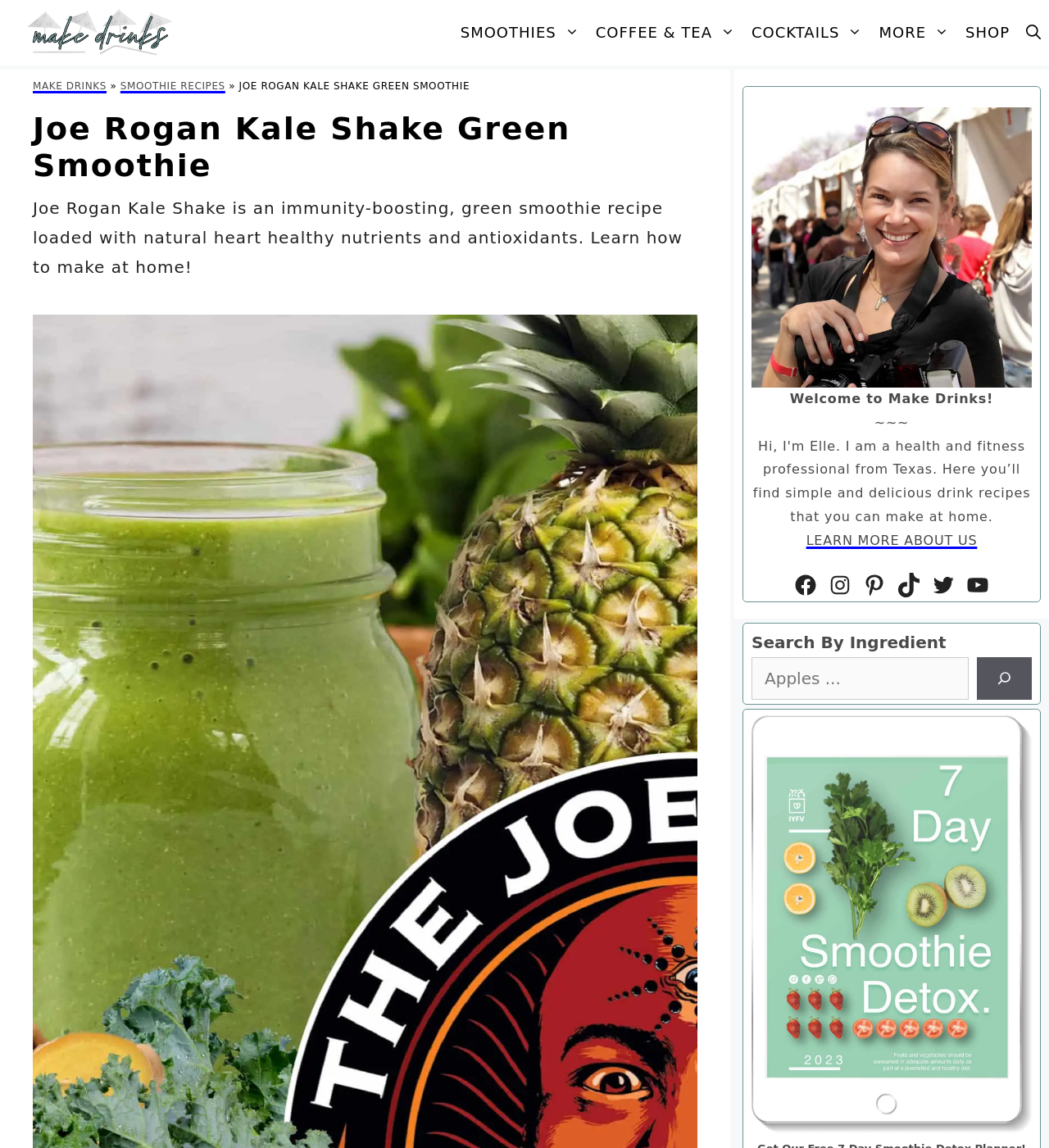How many social media links are there?
Respond with a short answer, either a single word or a phrase, based on the image.

6